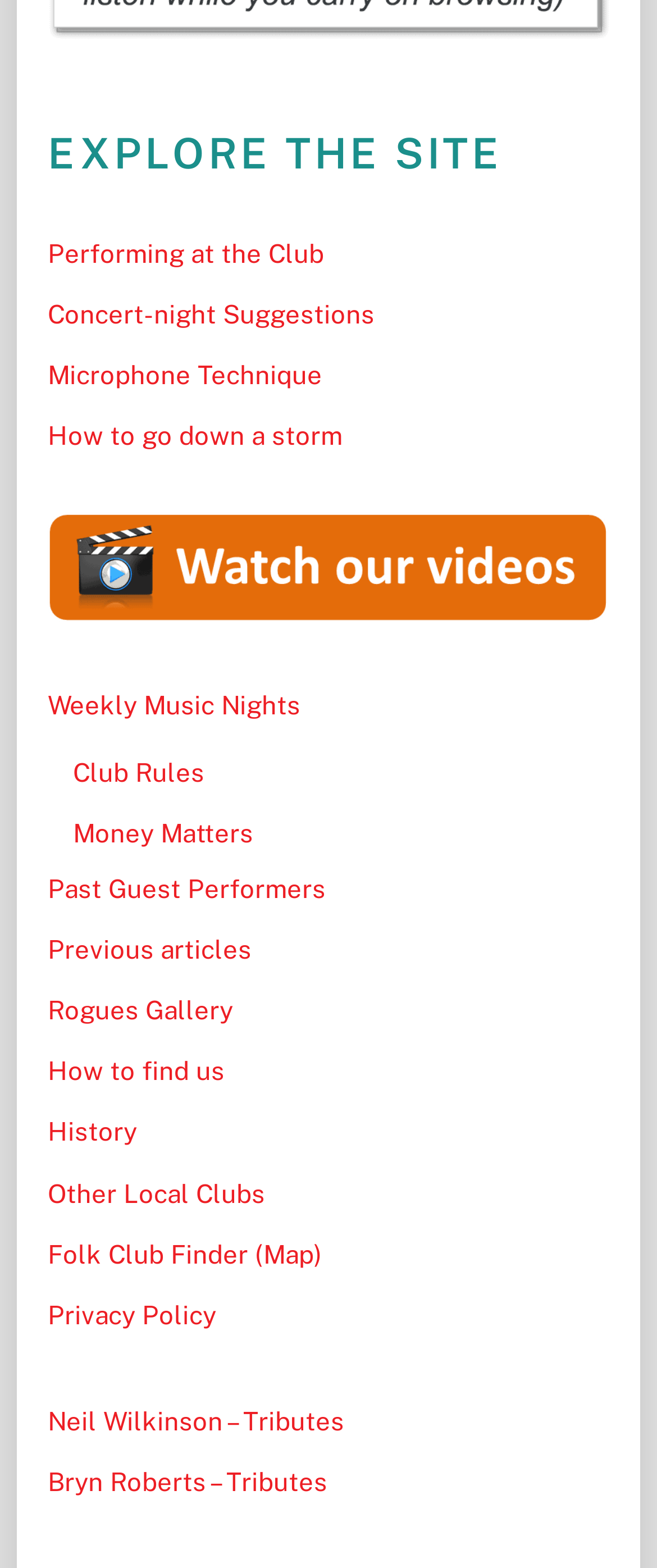Is there a link to a map on the webpage?
Answer the question with a single word or phrase derived from the image.

Yes